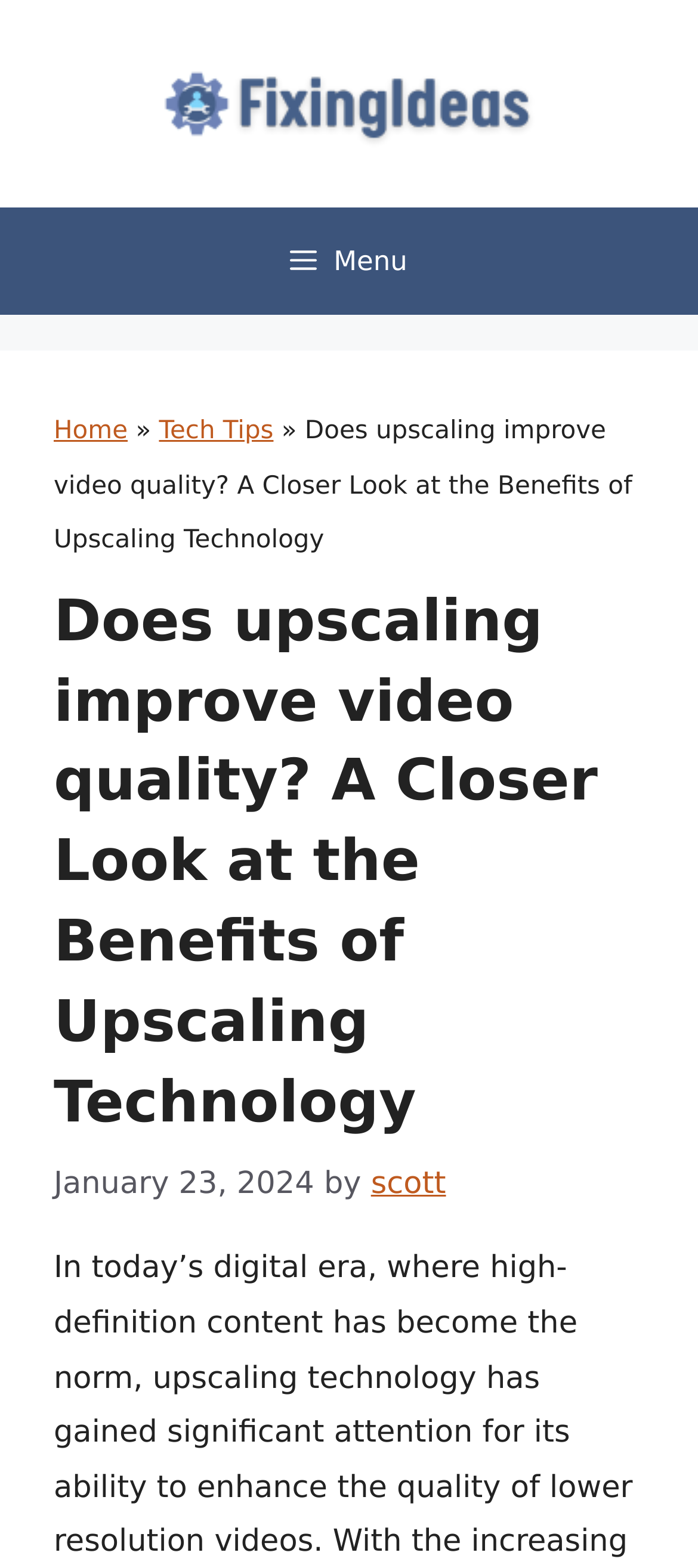Articulate a detailed summary of the webpage's content and design.

The webpage is about an article discussing the benefits of upscaling technology in enhancing video quality. At the top of the page, there is a banner with the site's name "Fixing Ideas" accompanied by an image of the same name. Below the banner, there is a primary navigation menu with a "Menu" button that, when expanded, reveals a breadcrumbs navigation section.

In the breadcrumbs section, there are links to "Home" and "Tech Tips", separated by a "»" symbol, and a text describing the current article's title. Below the breadcrumbs, there is a header section with a heading that matches the article's title. The header section also contains a timestamp showing the article's publication date, "January 23, 2024", and the author's name, "scott".

The overall structure of the webpage is divided into clear sections, with the banner and navigation menu at the top, followed by the breadcrumbs and header sections. The content of the article is likely to be presented below the header section, although the exact details are not provided in the accessibility tree.